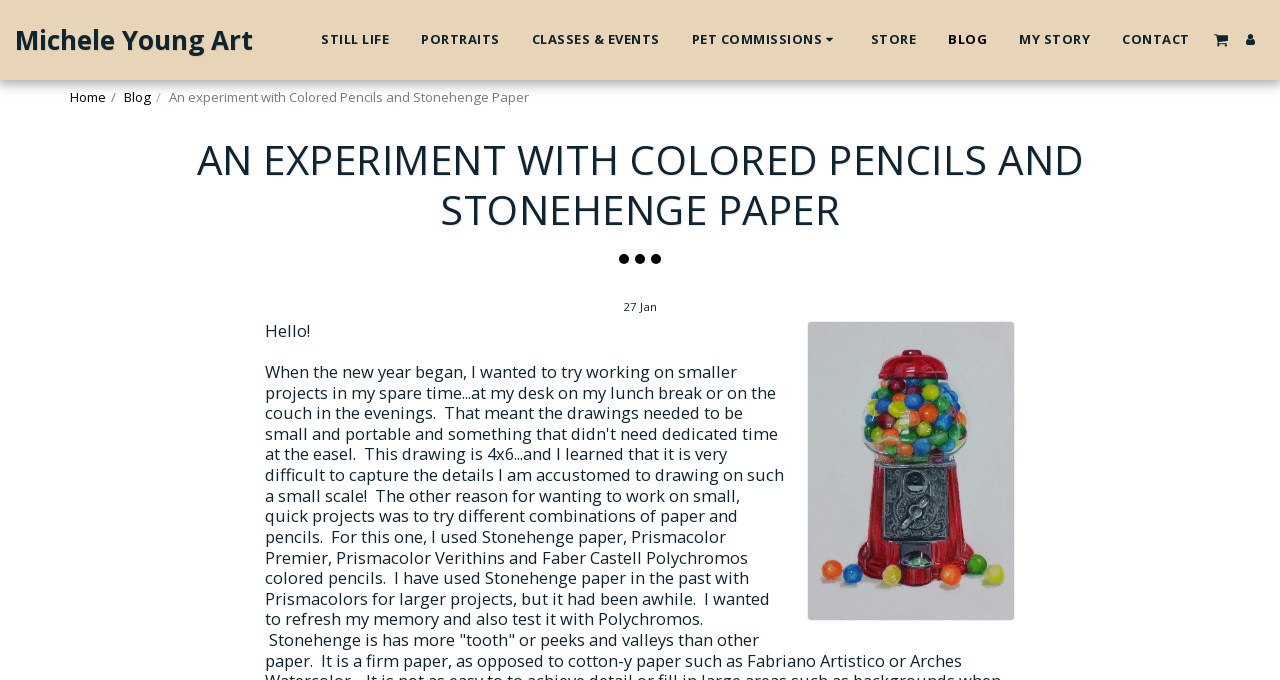What is the position of the image?
Refer to the image and provide a thorough answer to the question.

I compared the y1 and y2 coordinates of the image element with the title element and found that the image element has a higher y1 and y2 value, indicating that it is positioned below the title.